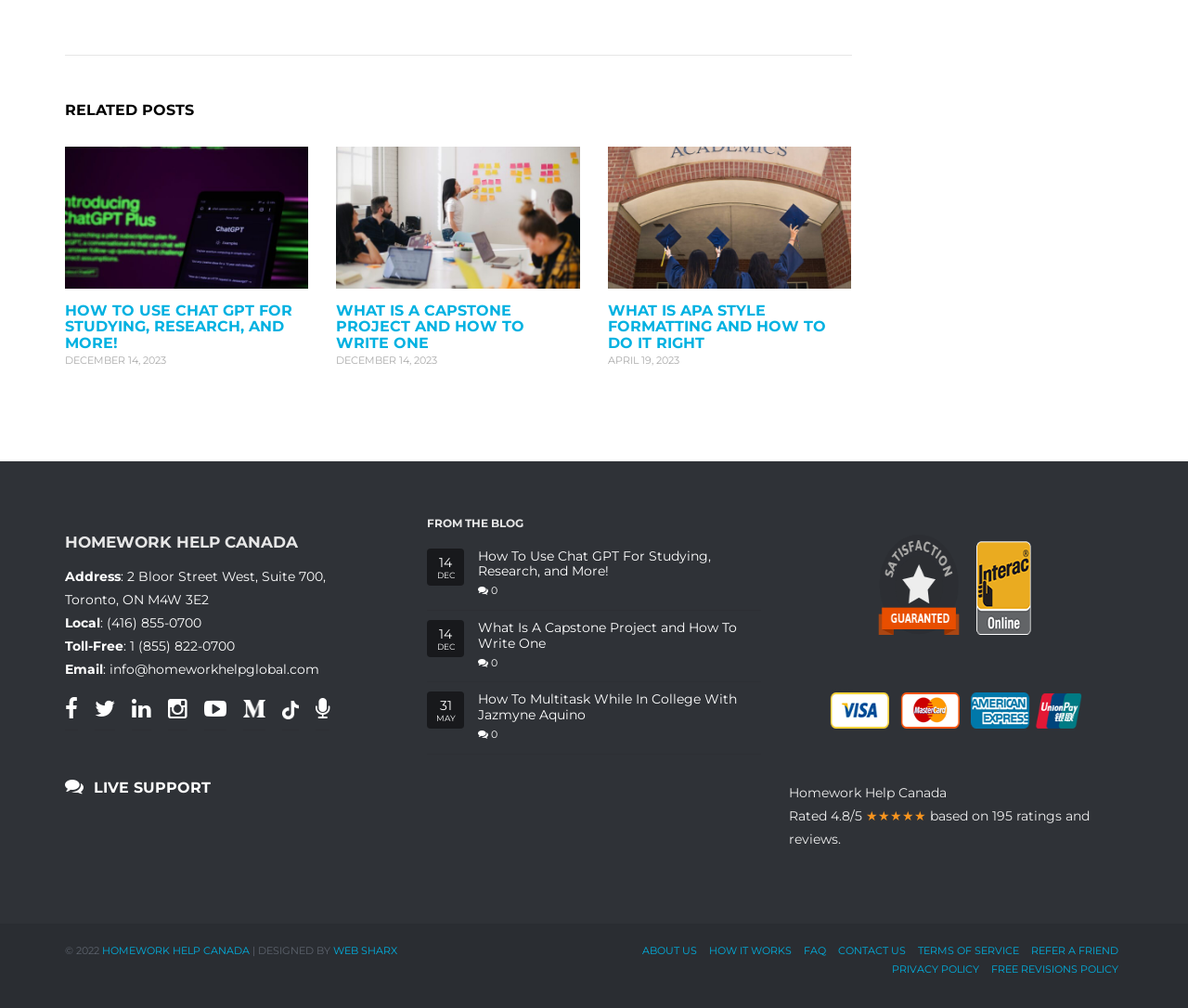What is the name of the company?
Refer to the image and respond with a one-word or short-phrase answer.

Homework Help Canada